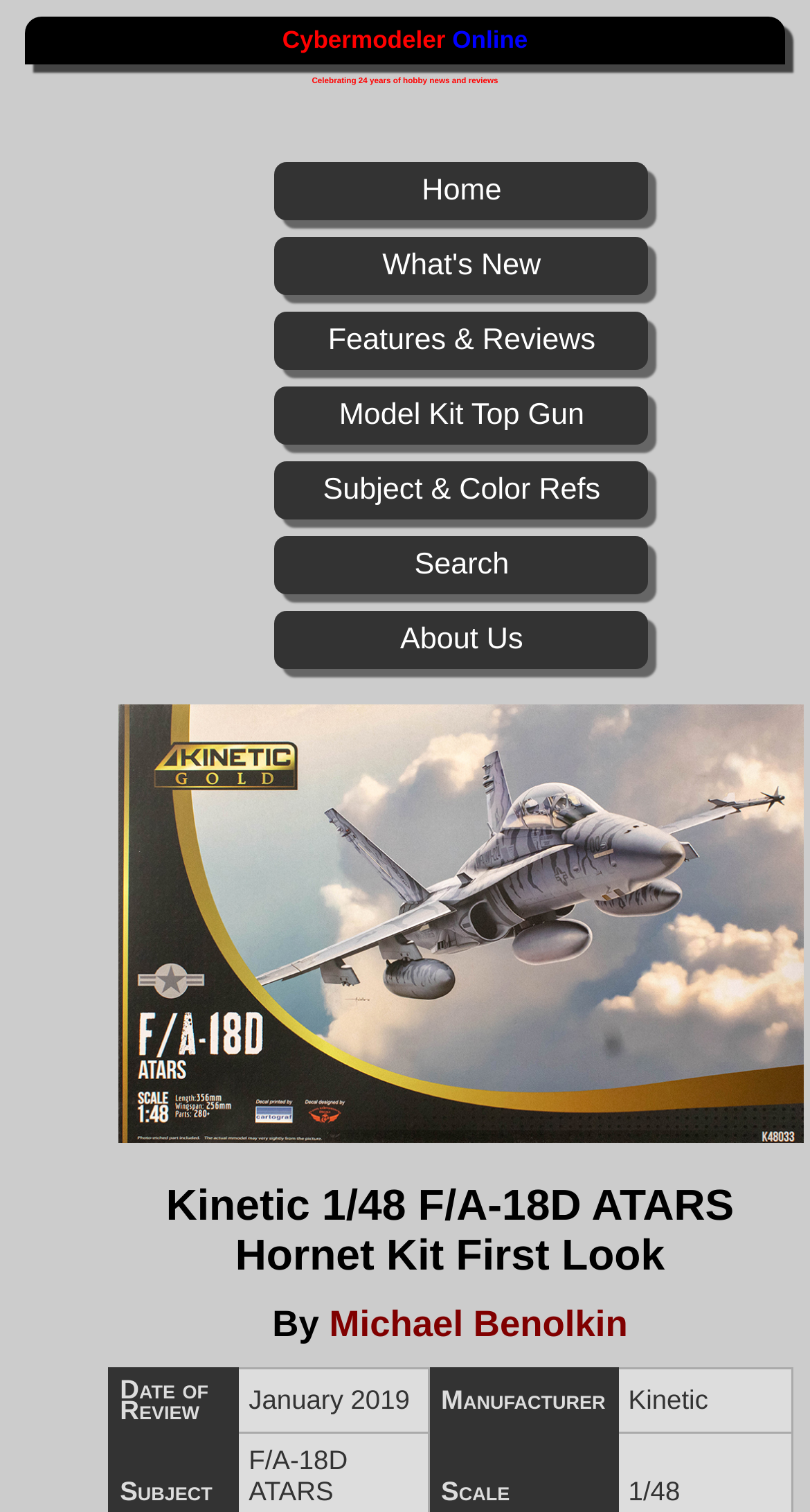Please provide a comprehensive response to the question based on the details in the image: When was the review published?

The date of the review can be found in the gridcell 'January 2019' which is under the rowheader 'Date of Review'.